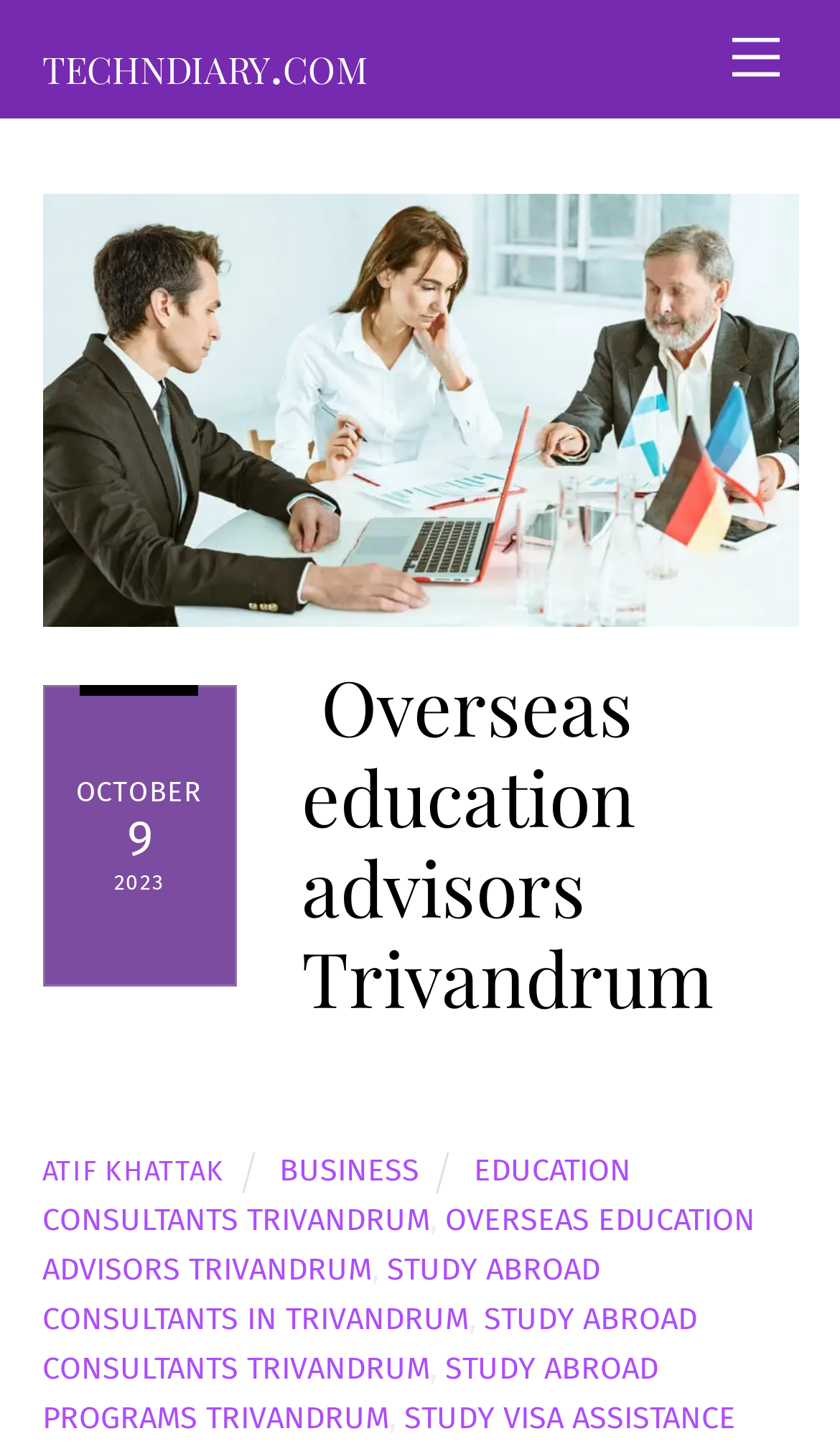Identify the bounding box coordinates of the clickable region required to complete the instruction: "Visit the 'techndiary.com' website". The coordinates should be given as four float numbers within the range of 0 and 1, i.e., [left, top, right, bottom].

[0.05, 0.019, 0.438, 0.067]